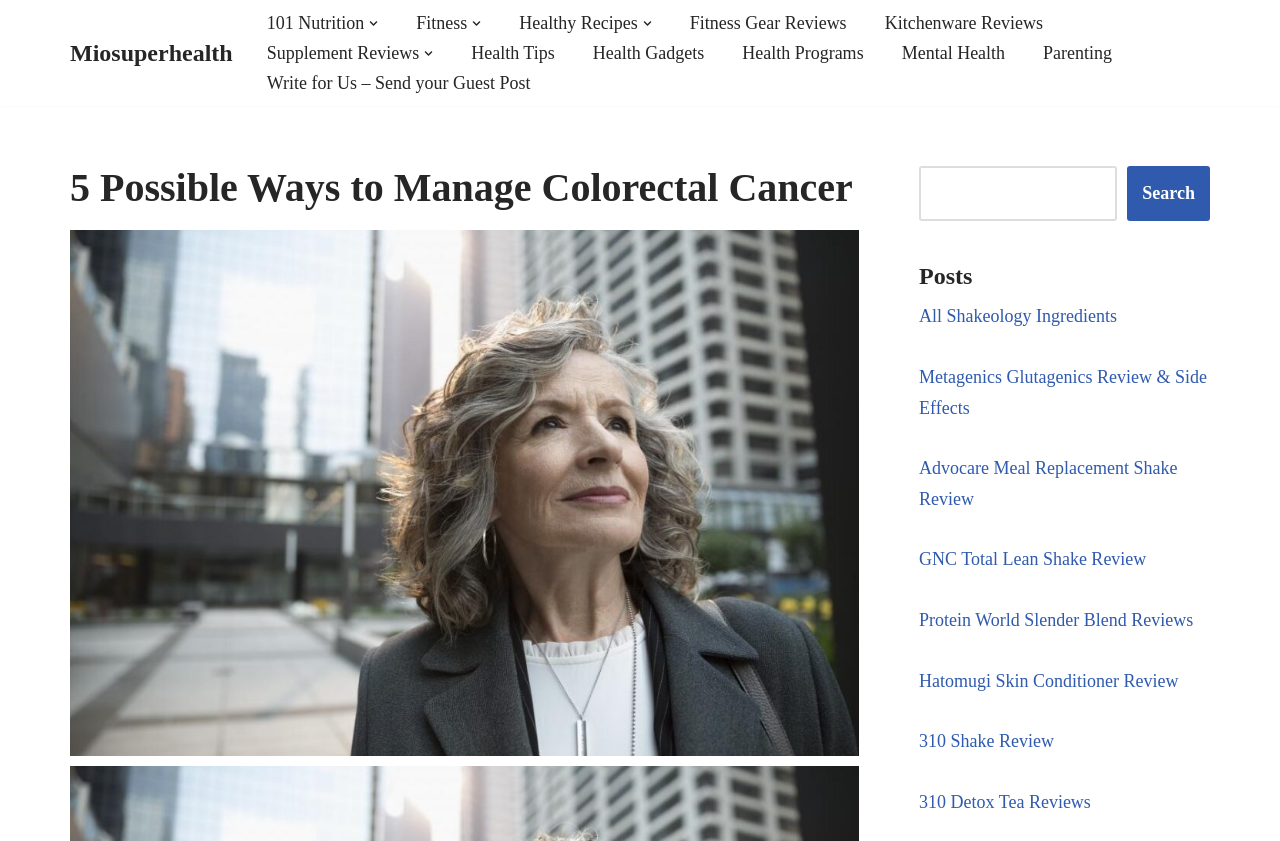Please specify the bounding box coordinates of the clickable section necessary to execute the following command: "Forgot password".

None